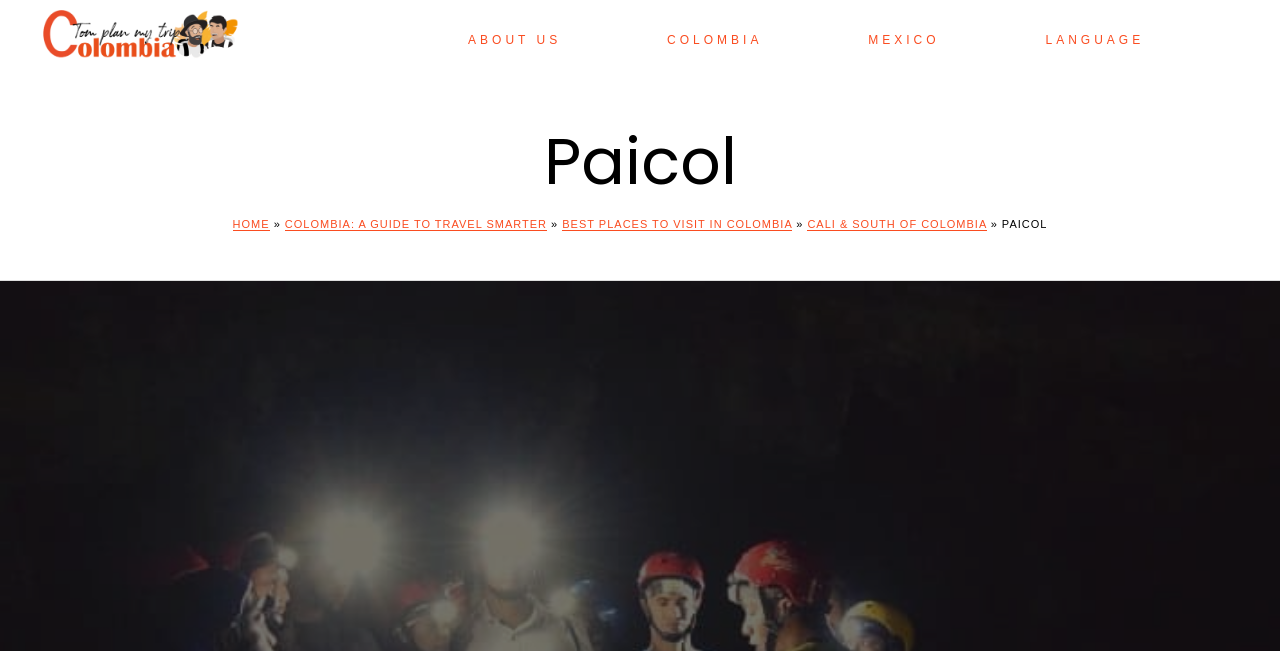Locate the bounding box coordinates of the area that needs to be clicked to fulfill the following instruction: "Go to home page". The coordinates should be in the format of four float numbers between 0 and 1, namely [left, top, right, bottom].

None